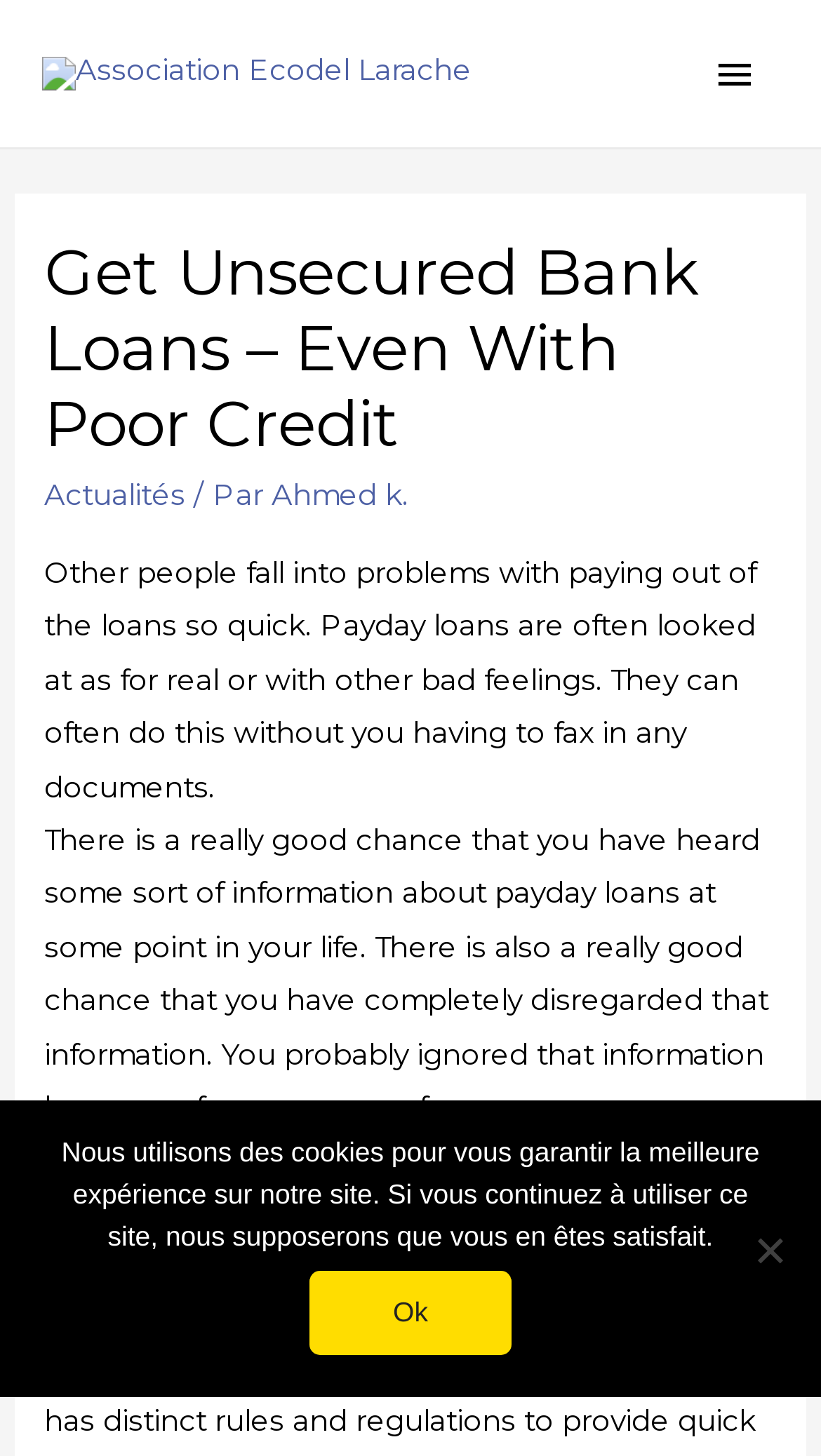Given the webpage screenshot, identify the bounding box of the UI element that matches this description: "alt="Association Ecodel Larache"".

[0.051, 0.037, 0.574, 0.06]